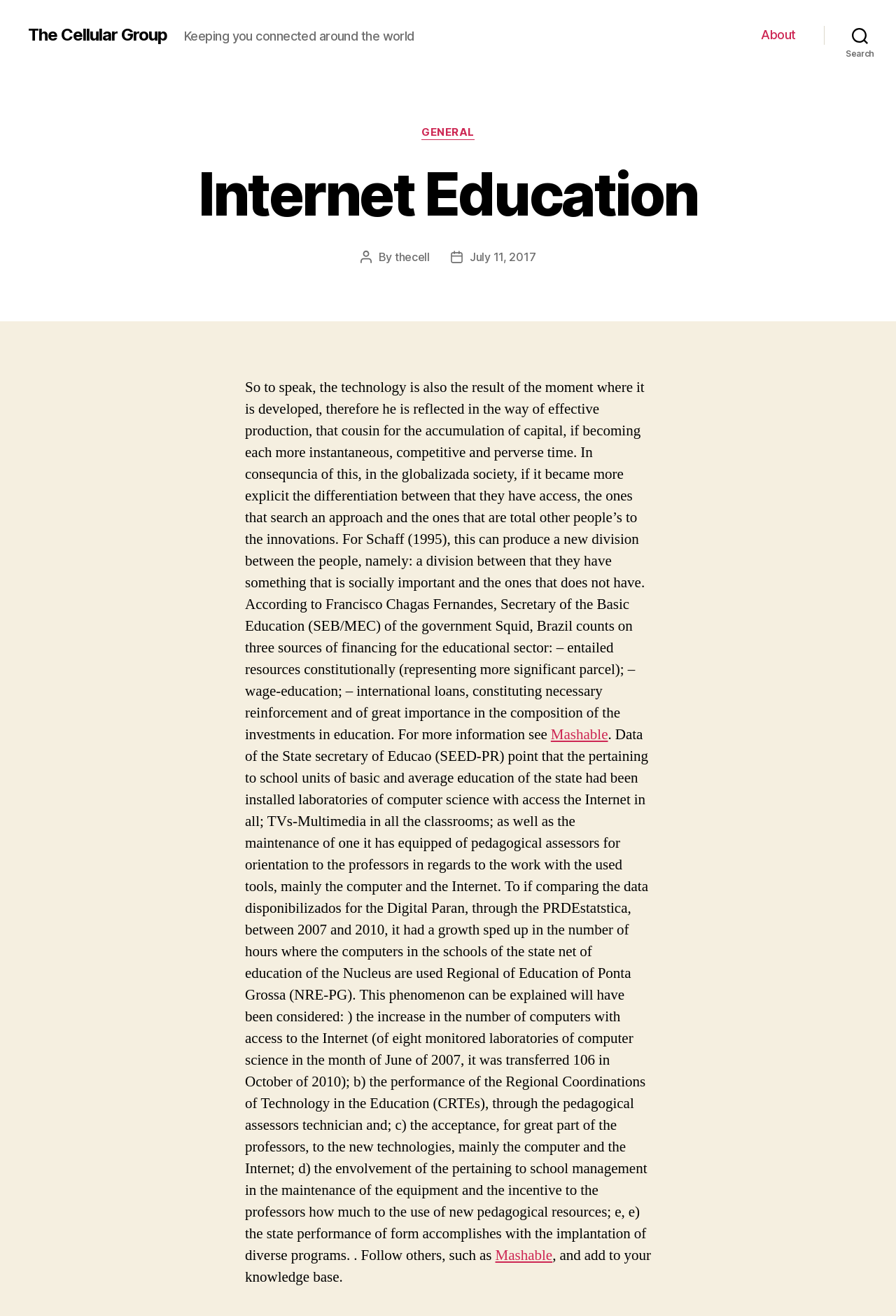Identify the bounding box coordinates of the area you need to click to perform the following instruction: "Click on the 'thecell' author link".

[0.44, 0.19, 0.48, 0.201]